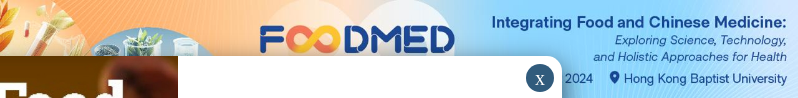What is the year of the FOODMED conference?
Give a detailed and exhaustive answer to the question.

The answer can be found in the caption, which states that the FOODMED conference is scheduled to take place in 2024 at Hong Kong Baptist University. This information is provided in the conference details section of the promotional banner.